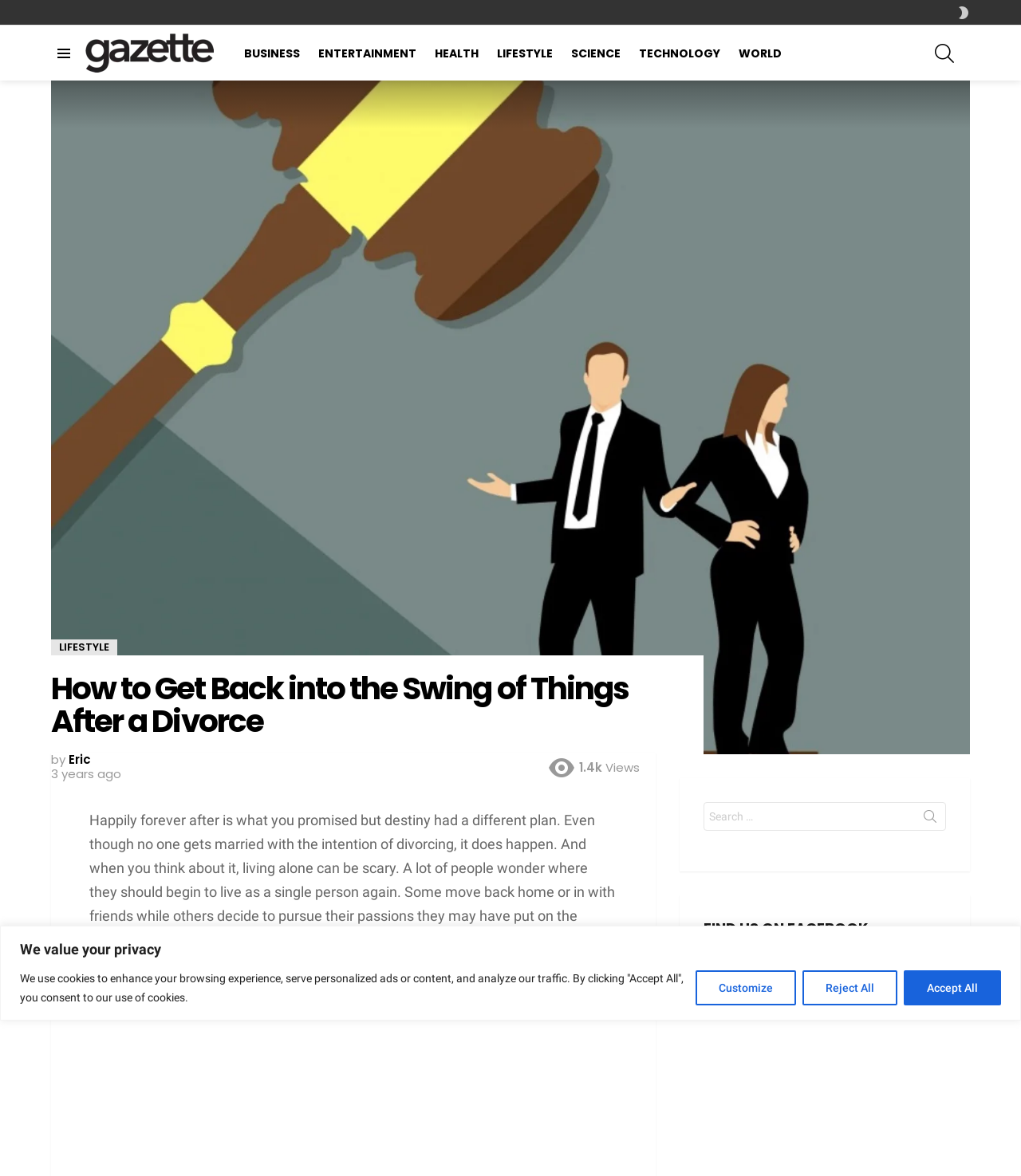Please respond to the question using a single word or phrase:
What is the purpose of the search bar?

To search for articles